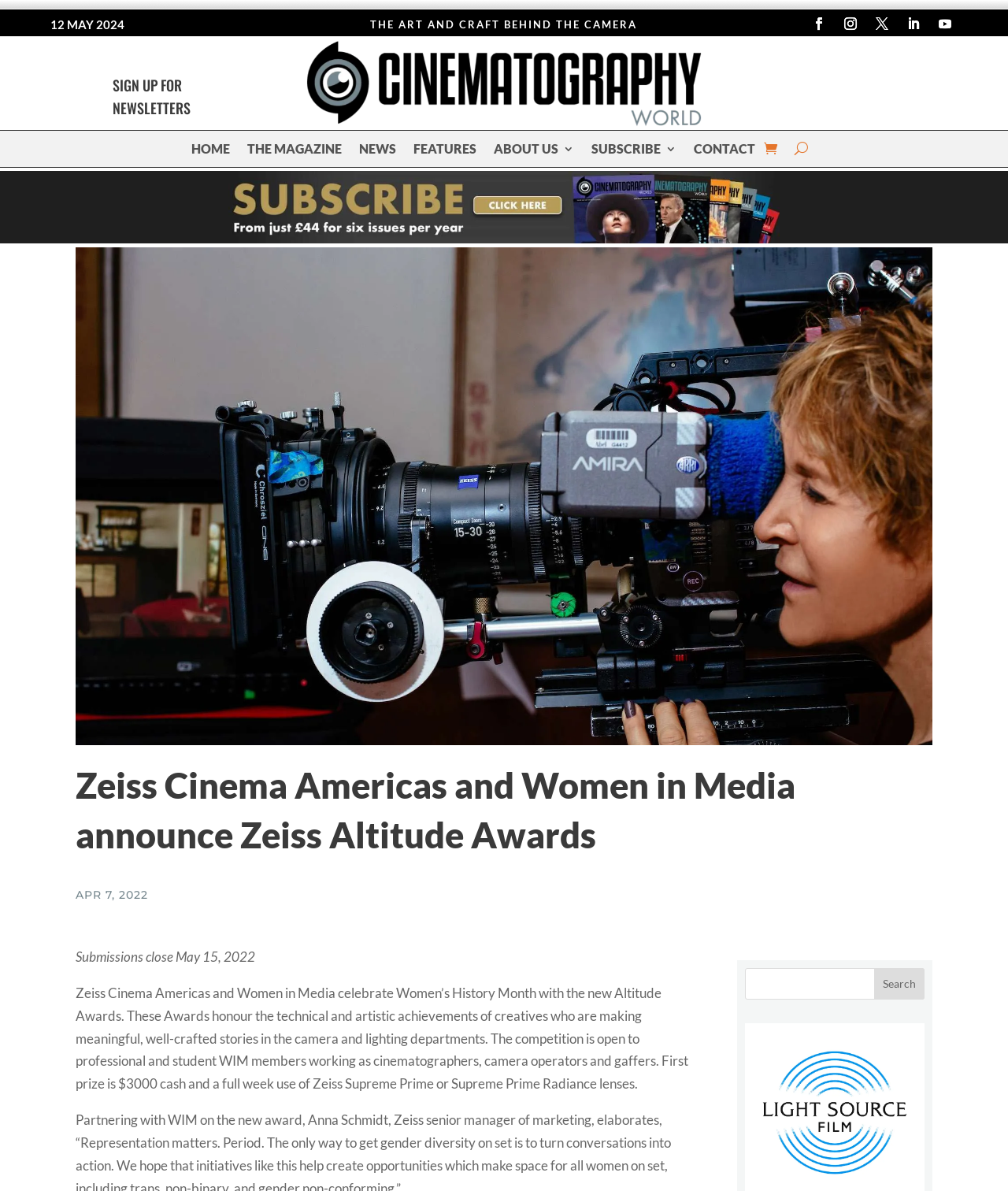Answer in one word or a short phrase: 
What is the name of the magazine?

Cinematography World